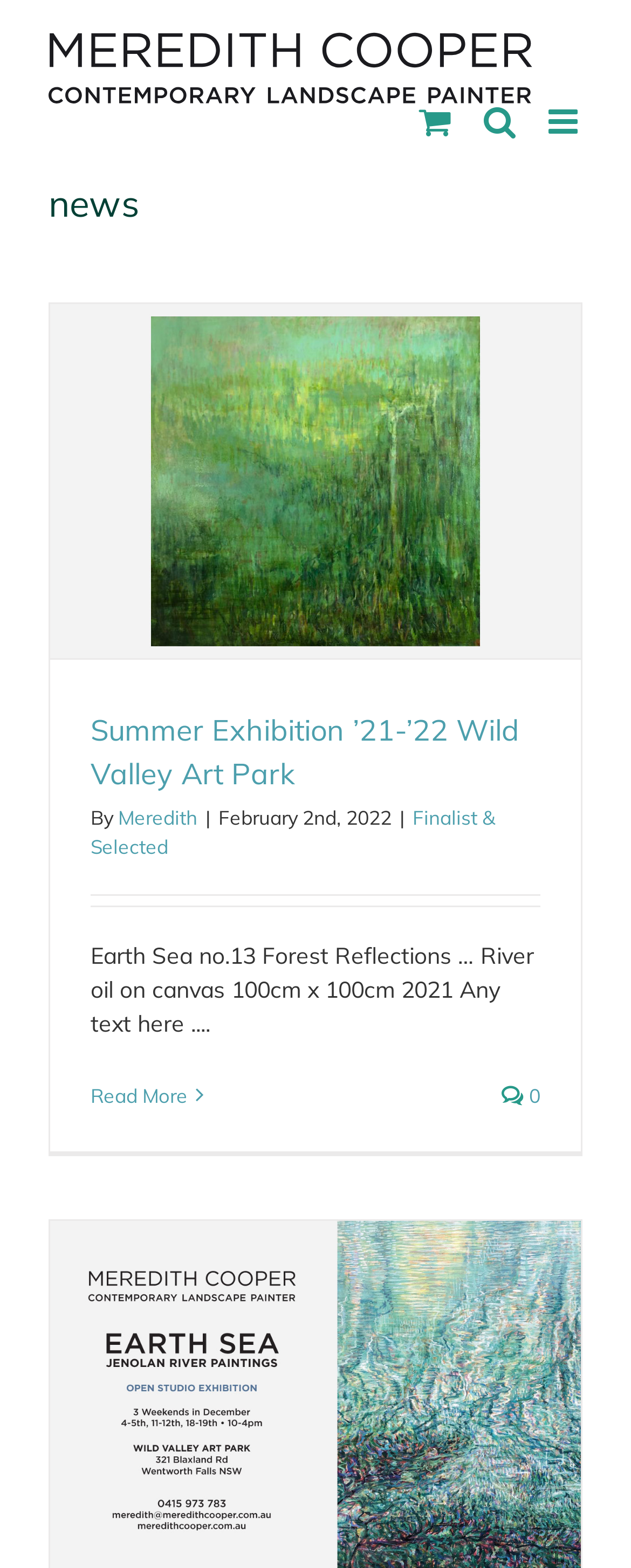Detail the features and information presented on the webpage.

The webpage is about news, specifically featuring an article about the Summer Exhibition ’21-’22 Wild Valley Art Park. At the top left corner, there is a logo of Meredith Cooper, which is also a link. Next to the logo, there are three links: "Toggle mobile menu", "Toggle mobile search", and "Toggle mobile cart", aligned horizontally.

Below the top navigation bar, there is a page title bar with a heading that reads "news". Underneath the page title bar, there is a main article section that takes up most of the page. The article has a heading that reads "Summer Exhibition ’21-’22 Wild Valley Art Park", followed by a link to the same title. The article also includes text that reads "By Meredith" and a date "February 2nd, 2022". Additionally, there is a link to "Finalist & Selected" and a paragraph of text describing the exhibition, including the title of an artwork "Earth Sea no.13 Forest Reflections … River oil on canvas 100cm x 100cm 2021" and a brief description.

At the bottom of the article, there are two links: "More on Summer Exhibition ’21-’22 Wild Valley Art Park" with a "Read More" text, and a link with no text content.